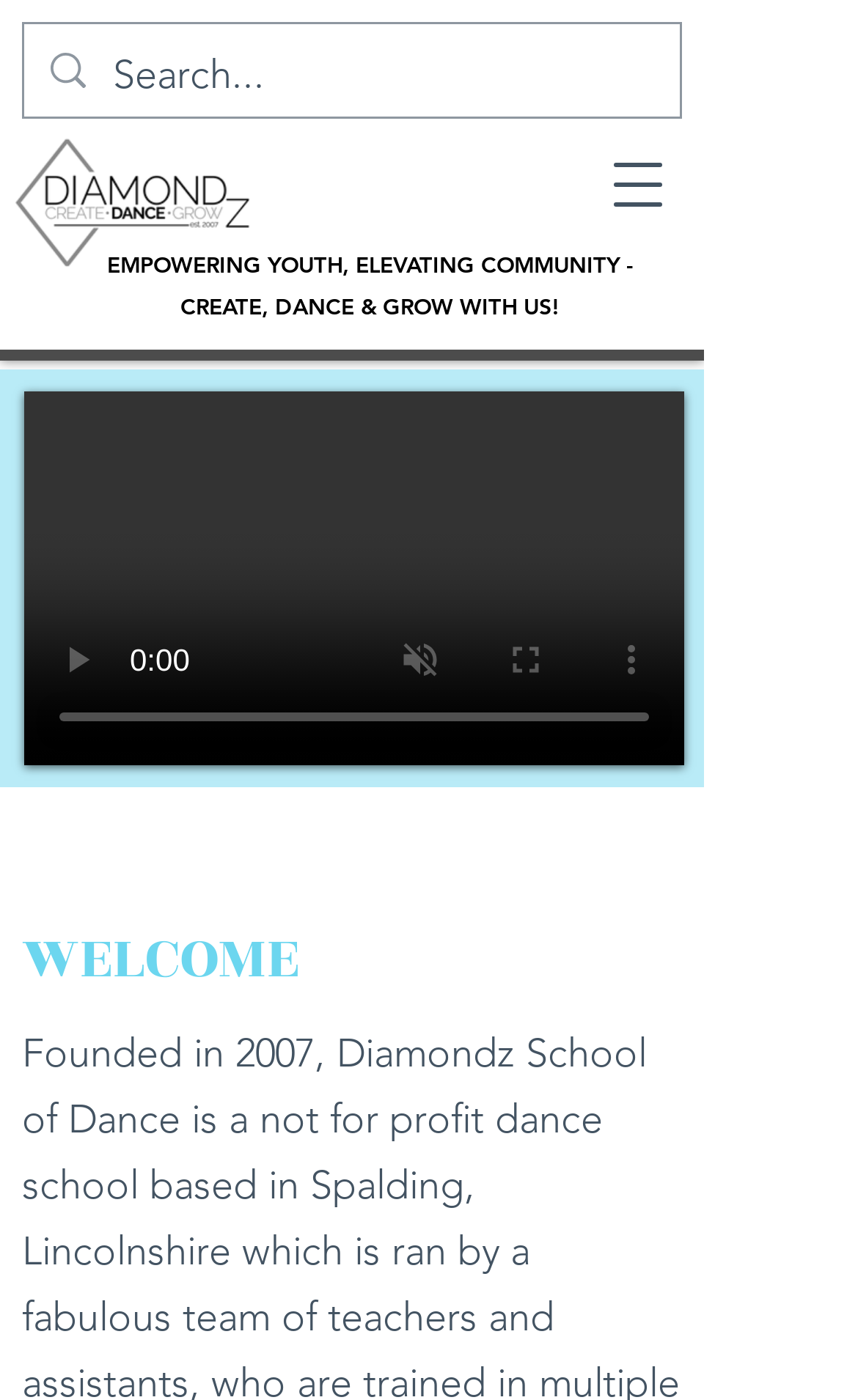Answer the question in a single word or phrase:
What is the state of the video controls?

Disabled